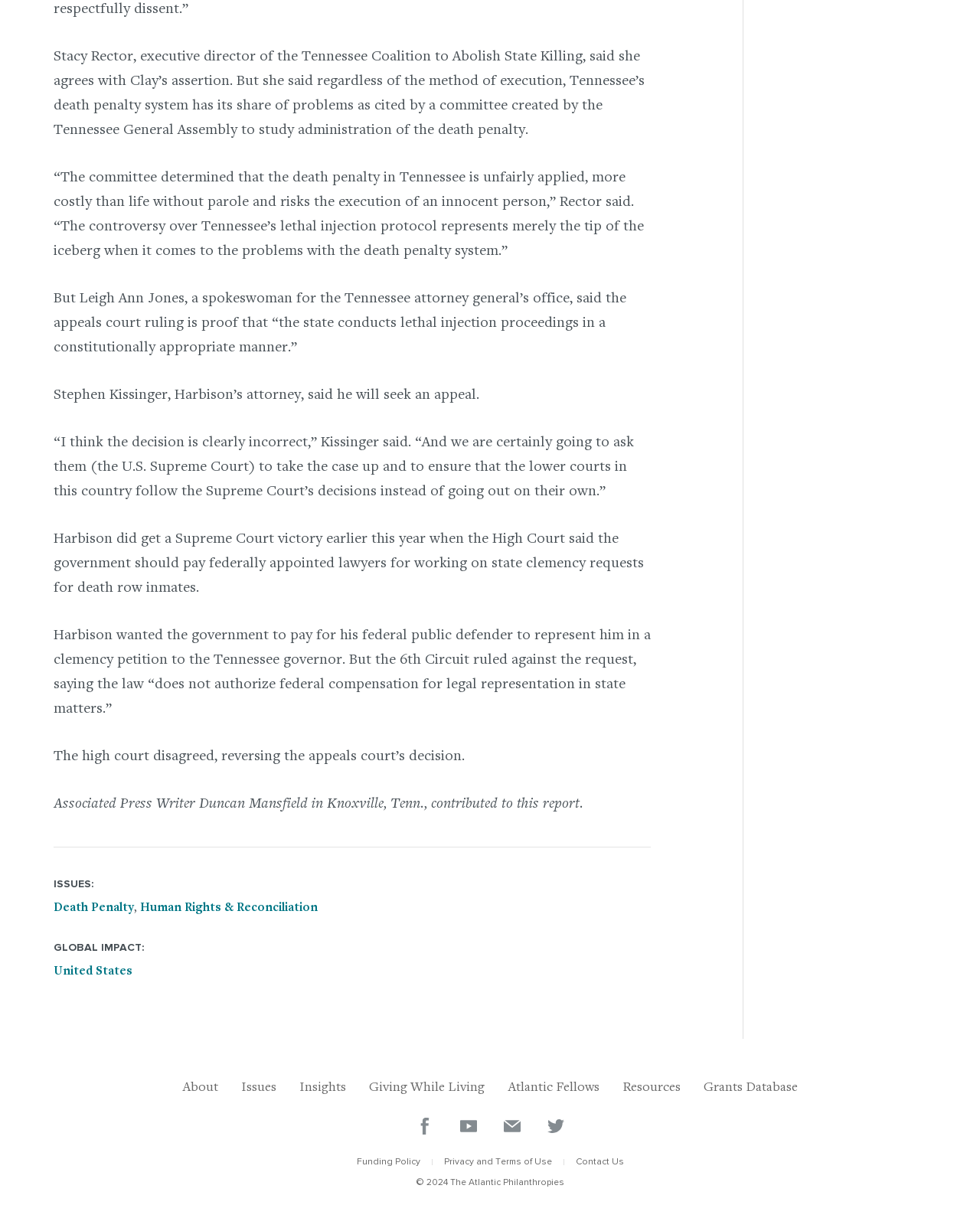Who is the executive director of the Tennessee Coalition to Abolish State Killing?
Provide an in-depth and detailed explanation in response to the question.

According to the article, Stacy Rector is the executive director of the Tennessee Coalition to Abolish State Killing, and she is quoted in the article discussing the problems with the death penalty system in Tennessee.